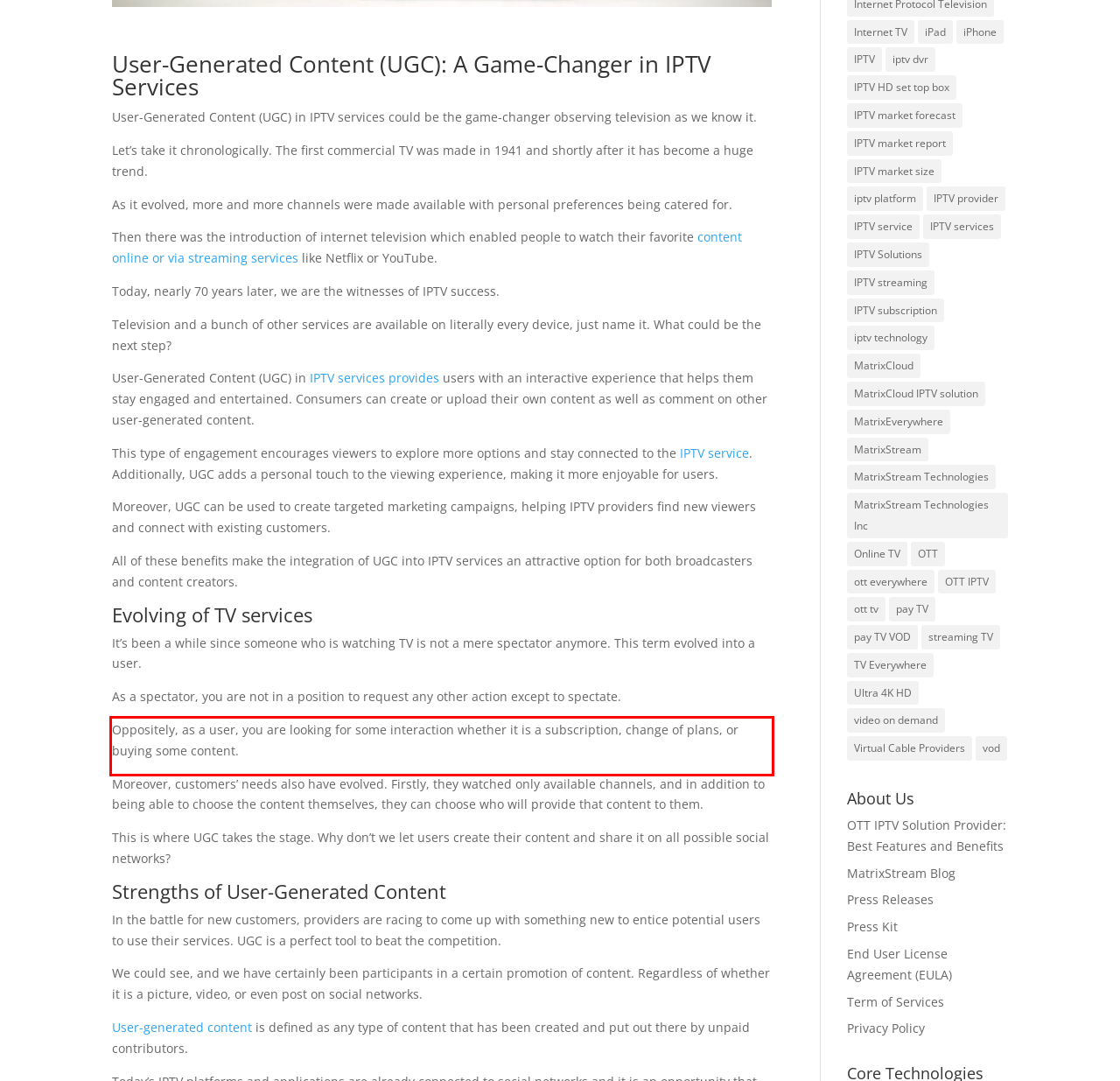Perform OCR on the text inside the red-bordered box in the provided screenshot and output the content.

Oppositely, as a user, you are looking for some interaction whether it is a subscription, change of plans, or buying some content.